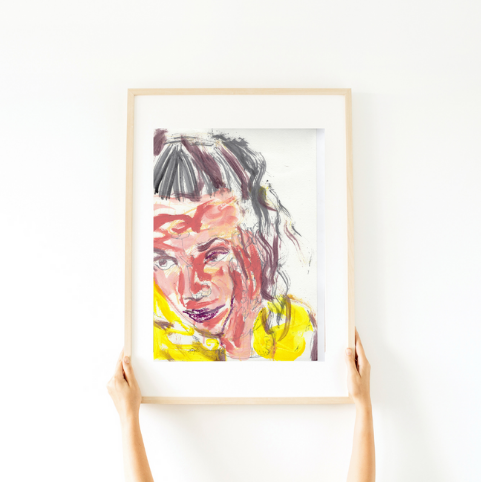Describe the image with as much detail as possible.

The image presents a vibrant artwork held by a pair of hands, showcasing a unique blend of colors and artistic expressions. The piece features a portrait of a person, characterized by expressive brush strokes and a striking combination of warm hues, particularly reds and yellows, which convey emotion and depth. The subject appears to have a thoughtful expression, with details hinting at complex inner feelings. The artwork is framed elegantly, enhancing its visual appeal, and is likely part of a mixed media collection that includes various artistic techniques. This particular piece is titled "Pensativa," measured at 11x15 inches, illustrating the artist's talent in combining chaos and balance in their work. It reflects the artist's distinctive style that invites viewers to engage with the emotional narrative behind the piece.